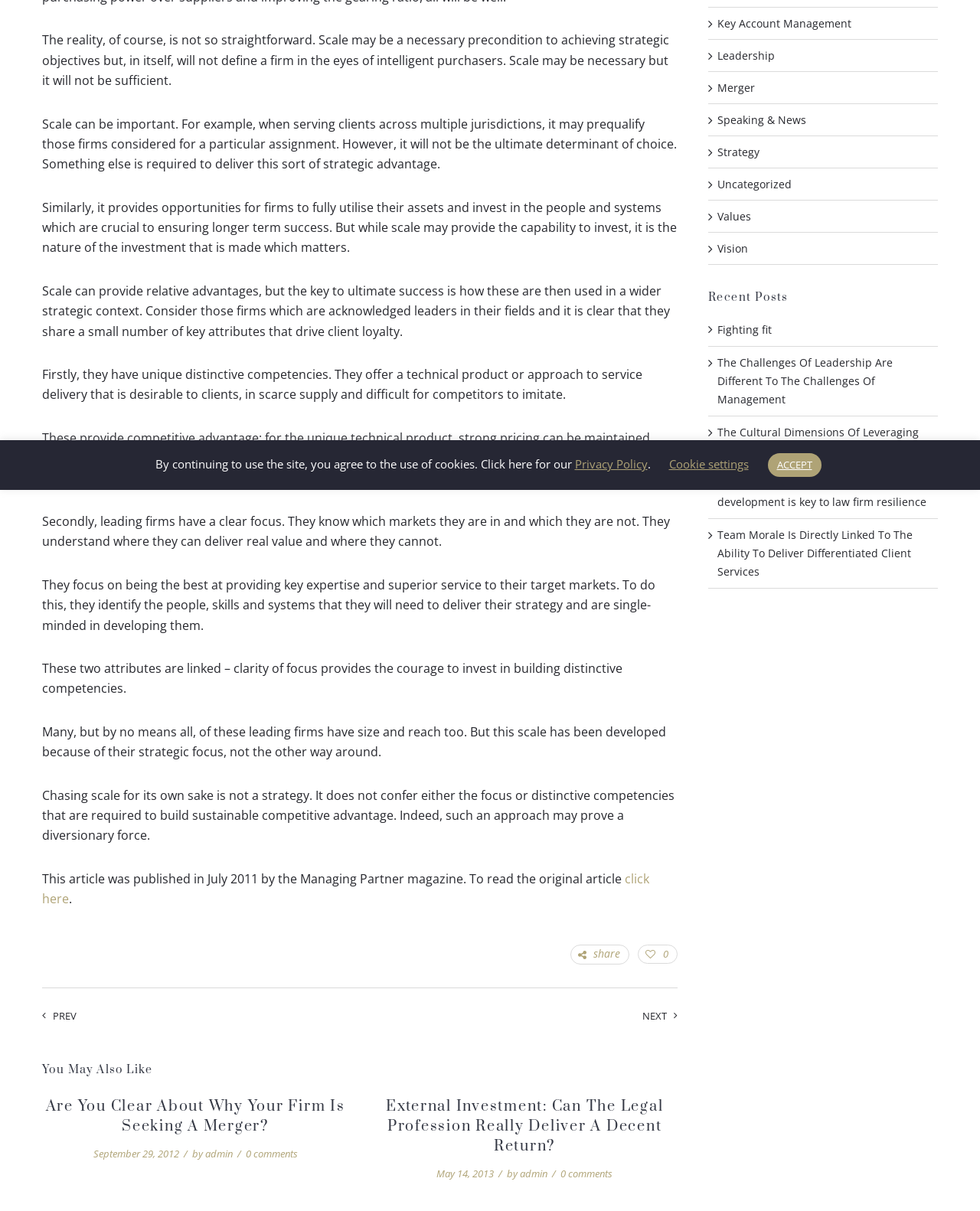Determine the bounding box coordinates in the format (top-left x, top-left y, bottom-right x, bottom-right y). Ensure all values are floating point numbers between 0 and 1. Identify the bounding box of the UI element described by: Vision

[0.723, 0.192, 0.763, 0.219]